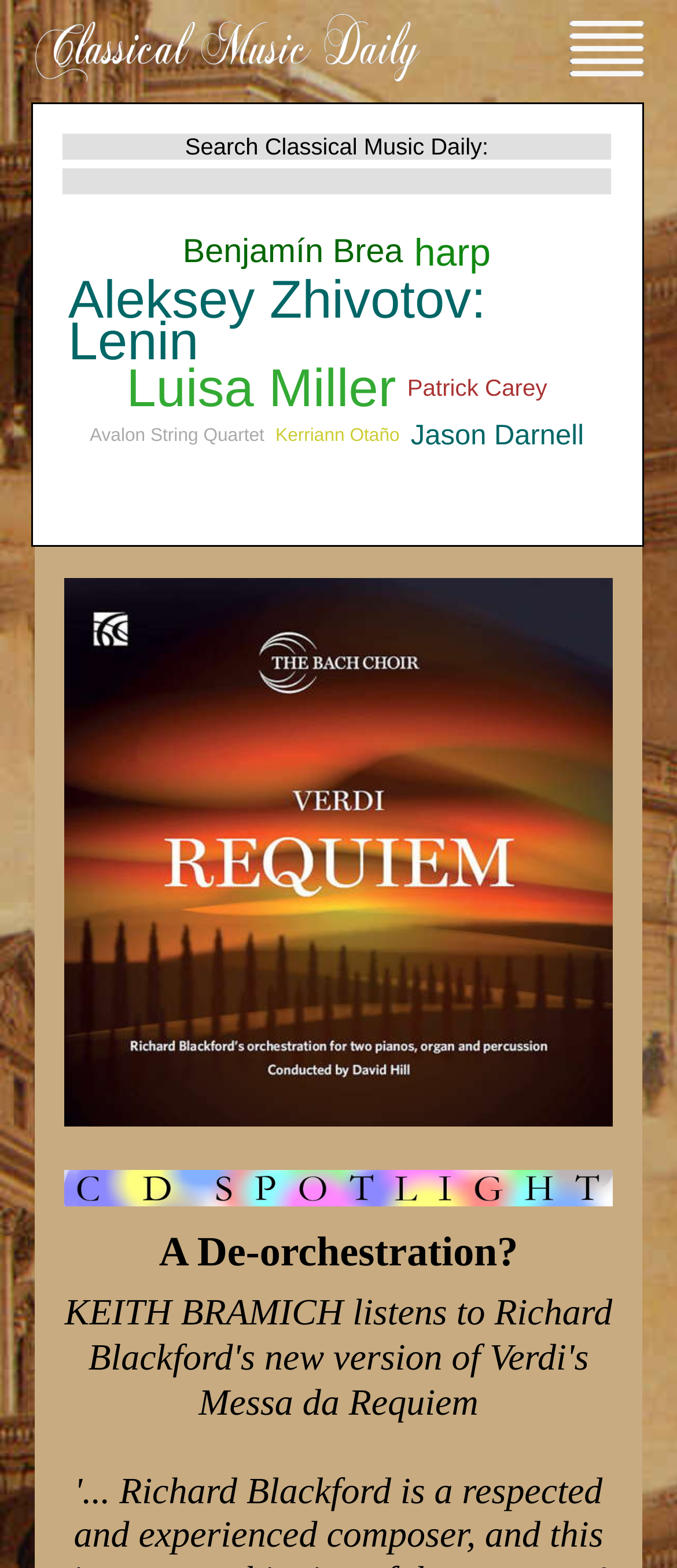Provide a thorough description of the webpage you see.

The webpage is about a music review, specifically a CD spotlight on Richard Blackford's new version of Verdi's Messa da Requiem. At the top right corner, there is a menu link accompanied by a small menu icon. To the left of the menu, there is a logo image of "Classical Music Daily". Below the logo, there is a search bar with a button labeled "Search Classical Music Daily:" and a textbox to input search queries.

On the left side of the page, there are several links to different articles or reviews, including "Benjamín Brea", "harp", "Aleksey Zhivotov: Lenin", "Luisa Miller", "Patrick Carey", "Avalon String Quartet", "Kerriann Otaño", and "Jason Darnell". These links are arranged vertically, with the first link starting from the top left and the last link at the bottom left.

In the main content area, there is a large image of the Bach Choir, with a description of the CD being reviewed, including the conductor and copyright information. Below the image, there is a link to "CD Spotlight" with a small icon, and a heading that reads "A De-orchestration?".